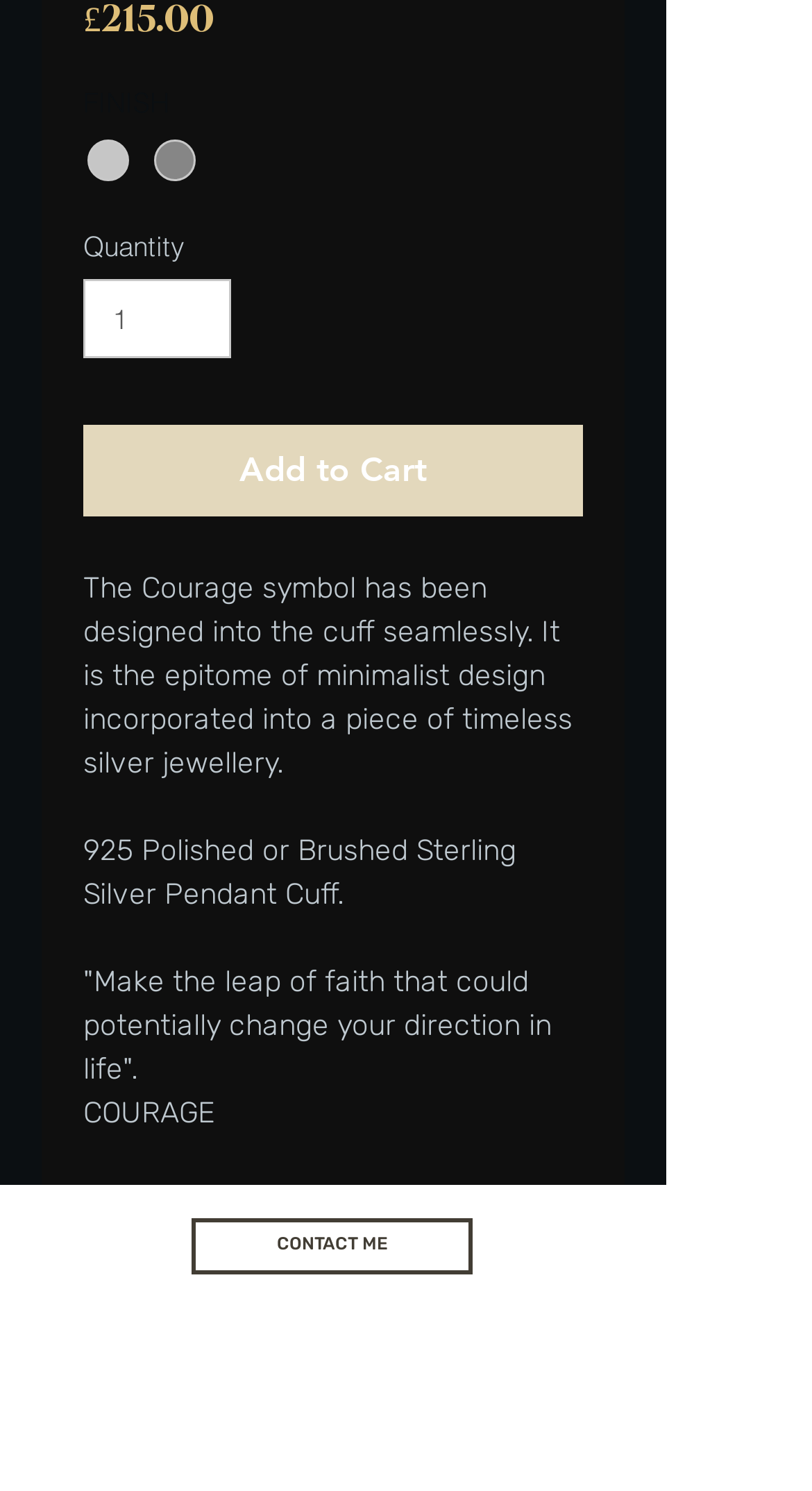What is the theme or message of the product?
Respond with a short answer, either a single word or a phrase, based on the image.

COURAGE